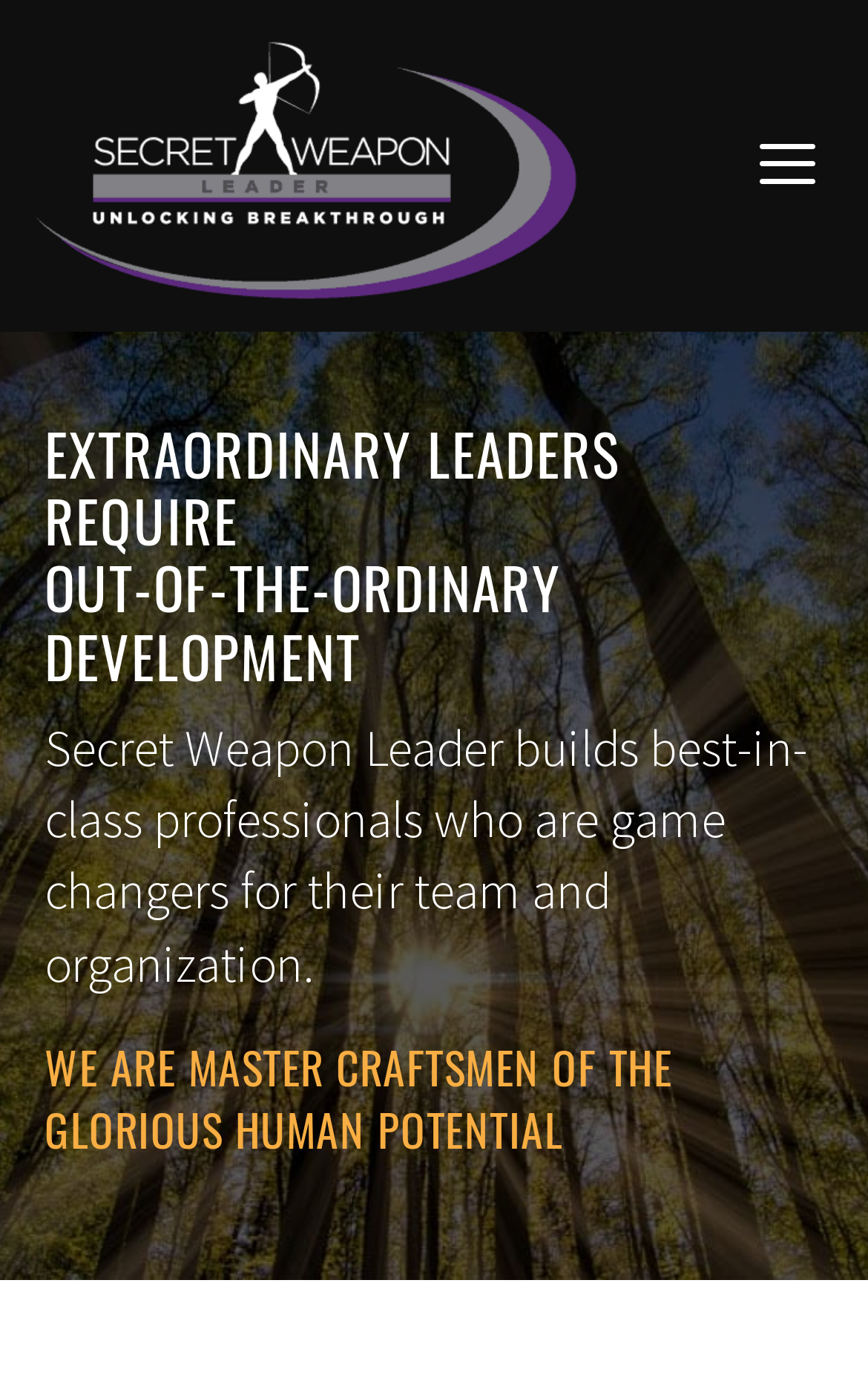Using the provided element description "title="Secret Weapon Leader"", determine the bounding box coordinates of the UI element.

[0.026, 0.008, 0.702, 0.237]